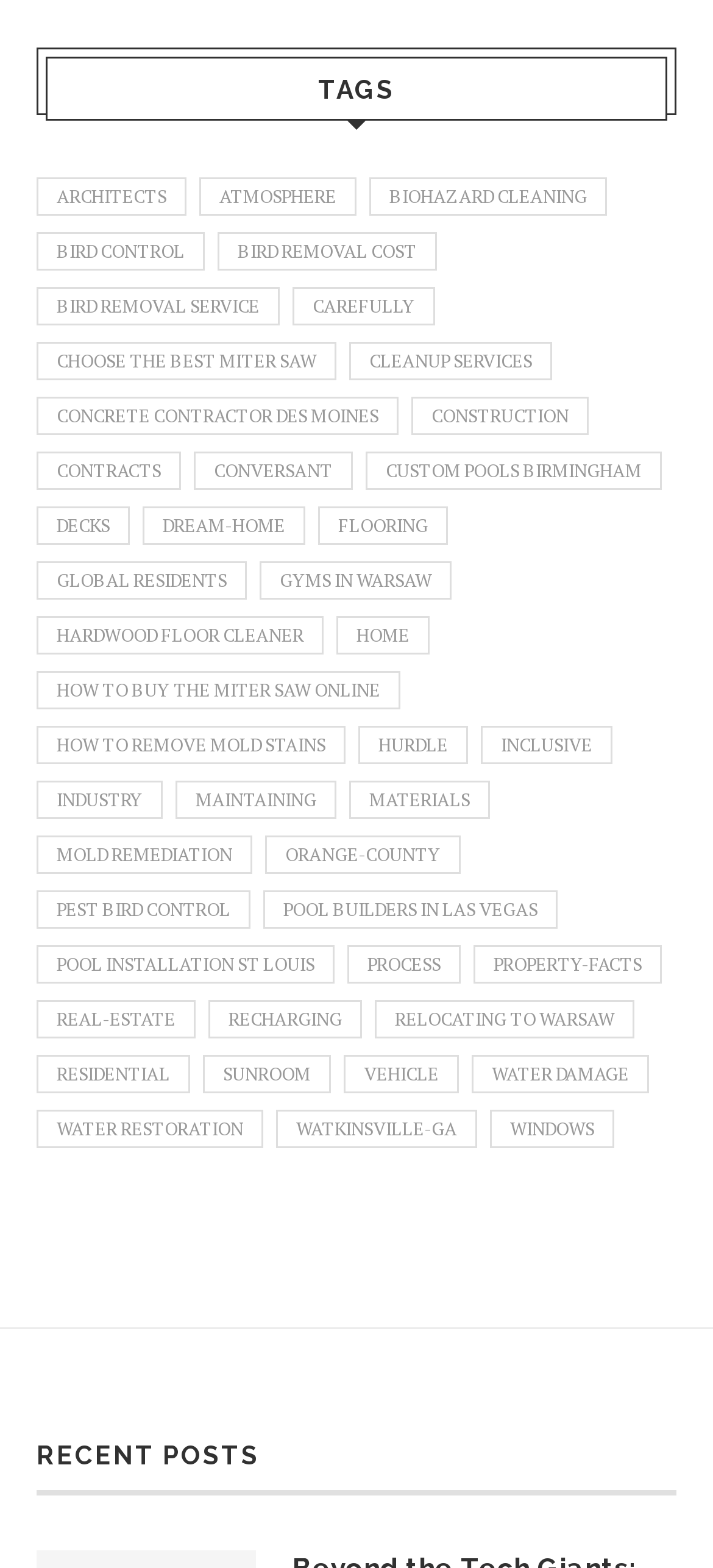Provide the bounding box coordinates for the UI element that is described by this text: "bird removal cost". The coordinates should be in the form of four float numbers between 0 and 1: [left, top, right, bottom].

[0.305, 0.148, 0.613, 0.172]